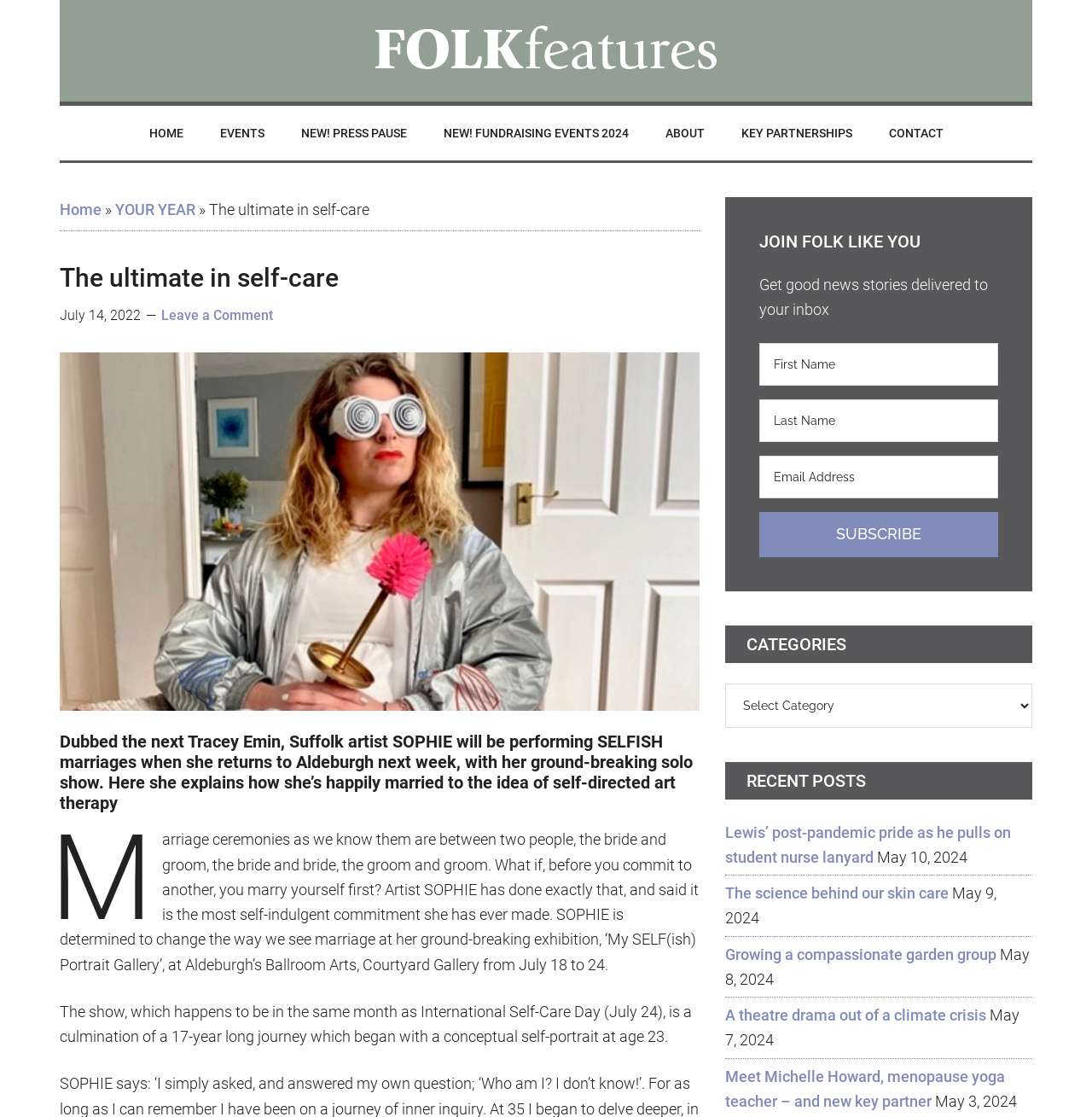How many recent posts are listed on the webpage?
Answer the question based on the image using a single word or a brief phrase.

5